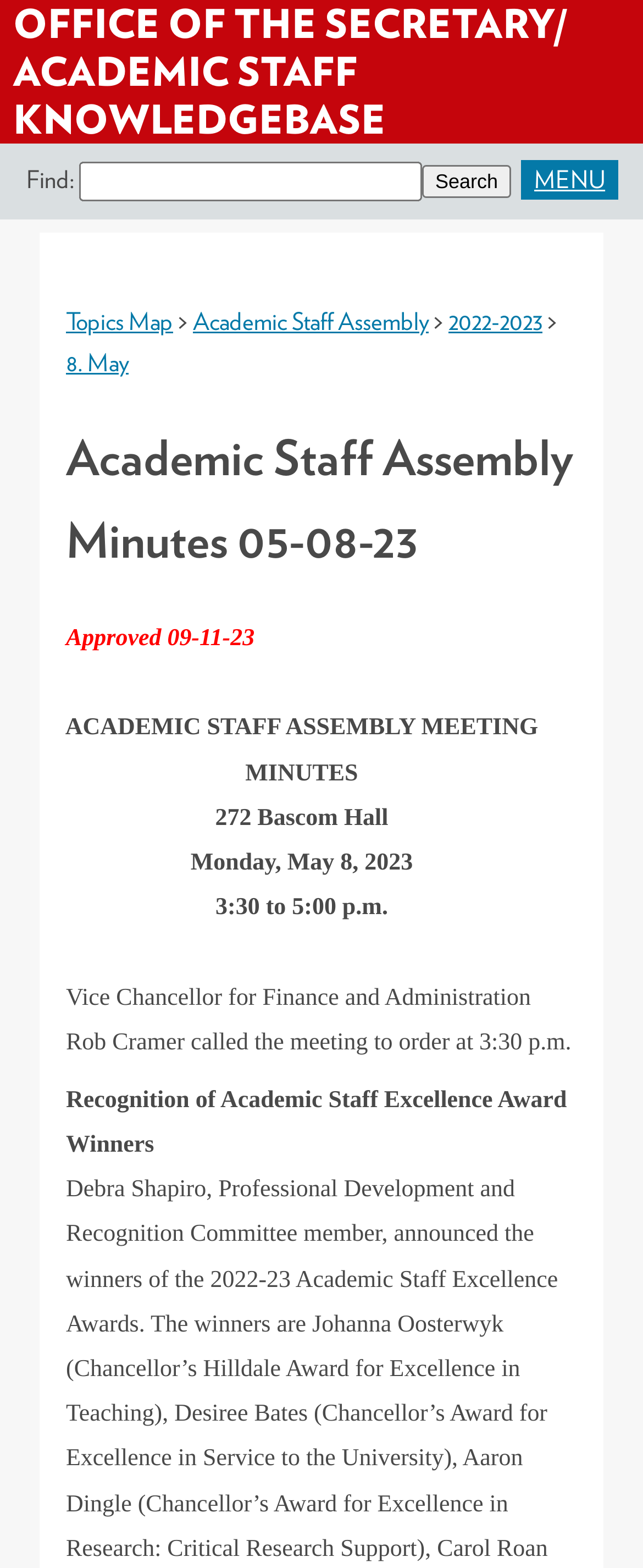Provide a short answer to the following question with just one word or phrase: What is the location of the Academic Staff Assembly meeting?

272 Bascom Hall